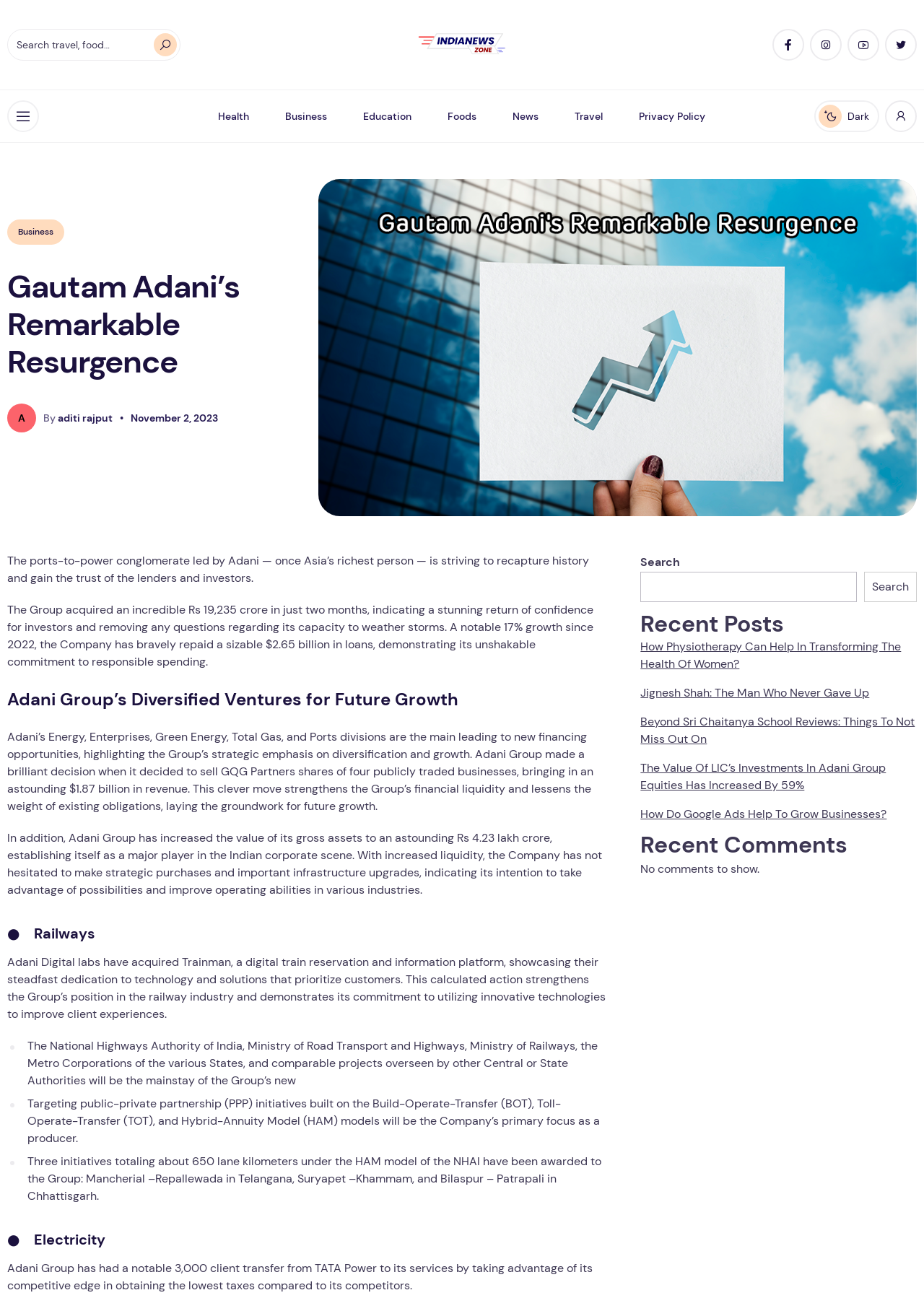Find the bounding box coordinates of the element to click in order to complete this instruction: "Go to Health page". The bounding box coordinates must be four float numbers between 0 and 1, denoted as [left, top, right, bottom].

[0.217, 0.077, 0.288, 0.101]